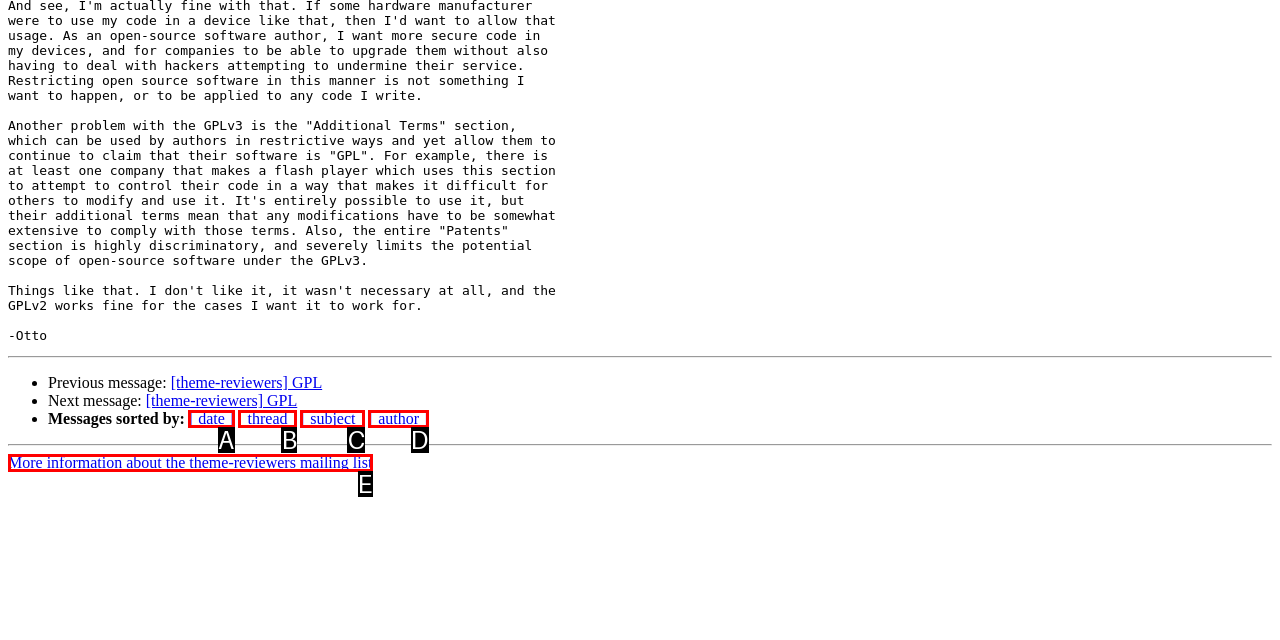Given the description: [ thread ], identify the matching HTML element. Provide the letter of the correct option.

B